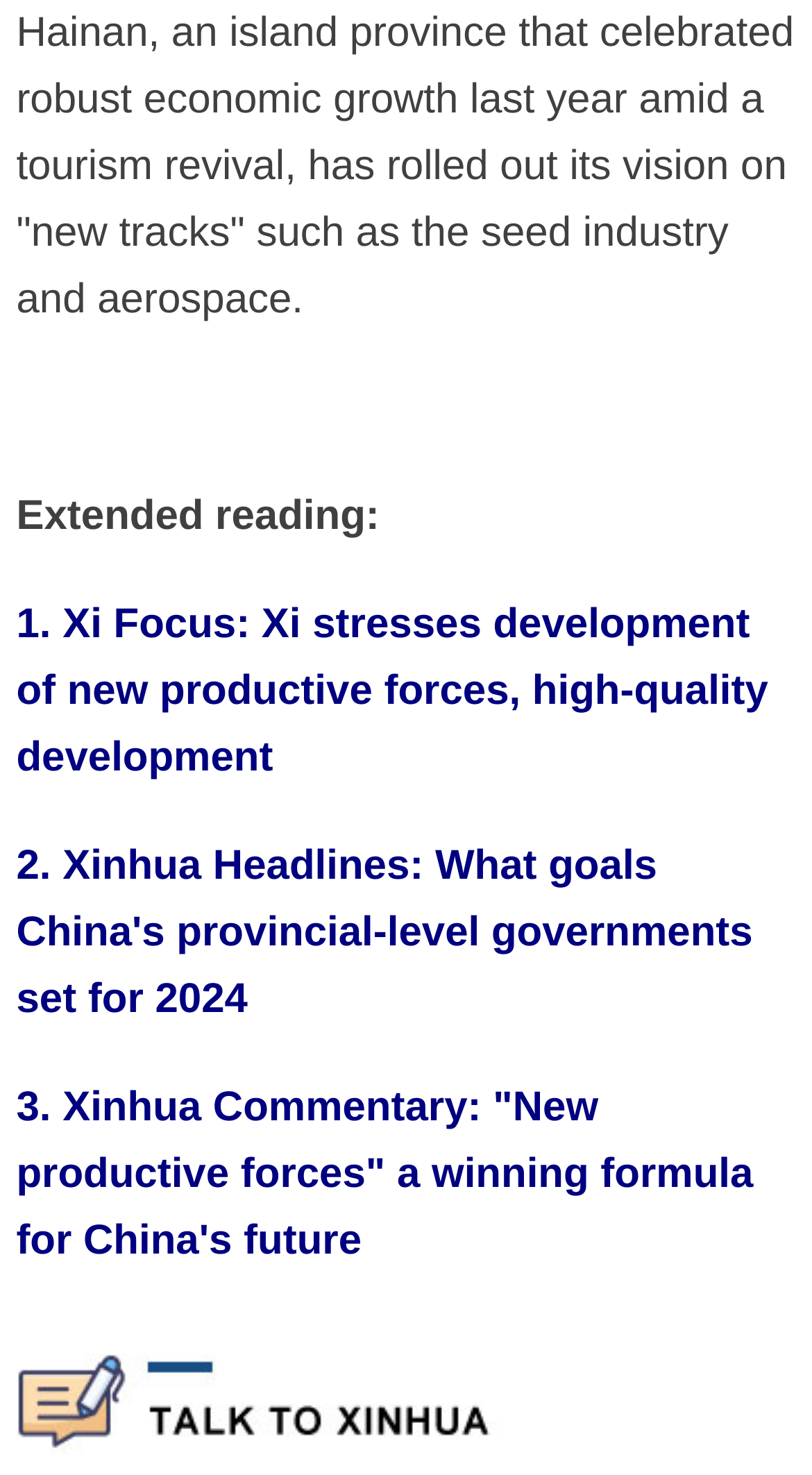Please answer the following question using a single word or phrase: 
What is the topic of the article?

Hainan's economic growth